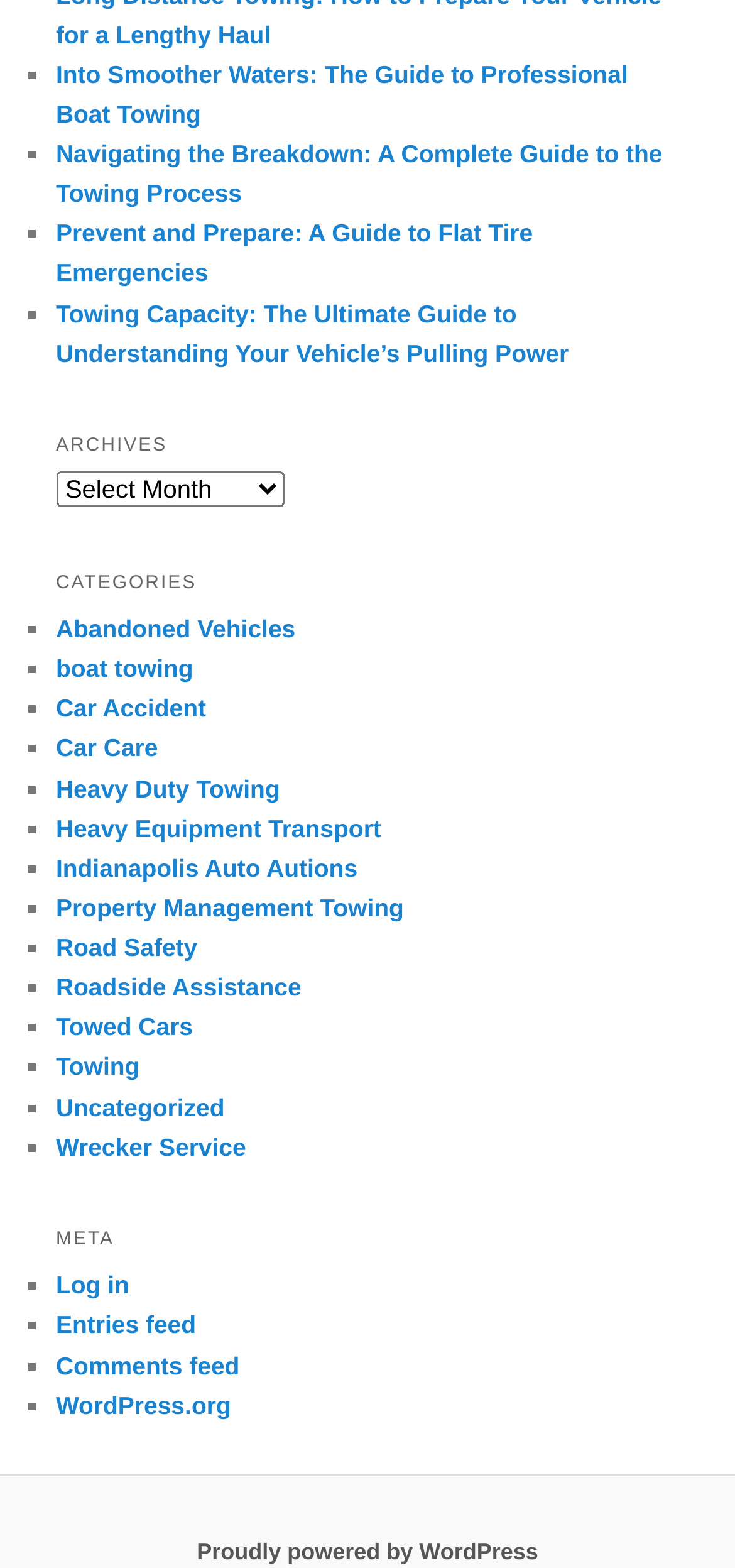Please provide the bounding box coordinates for the element that needs to be clicked to perform the following instruction: "Log in to the website". The coordinates should be given as four float numbers between 0 and 1, i.e., [left, top, right, bottom].

[0.076, 0.811, 0.176, 0.829]